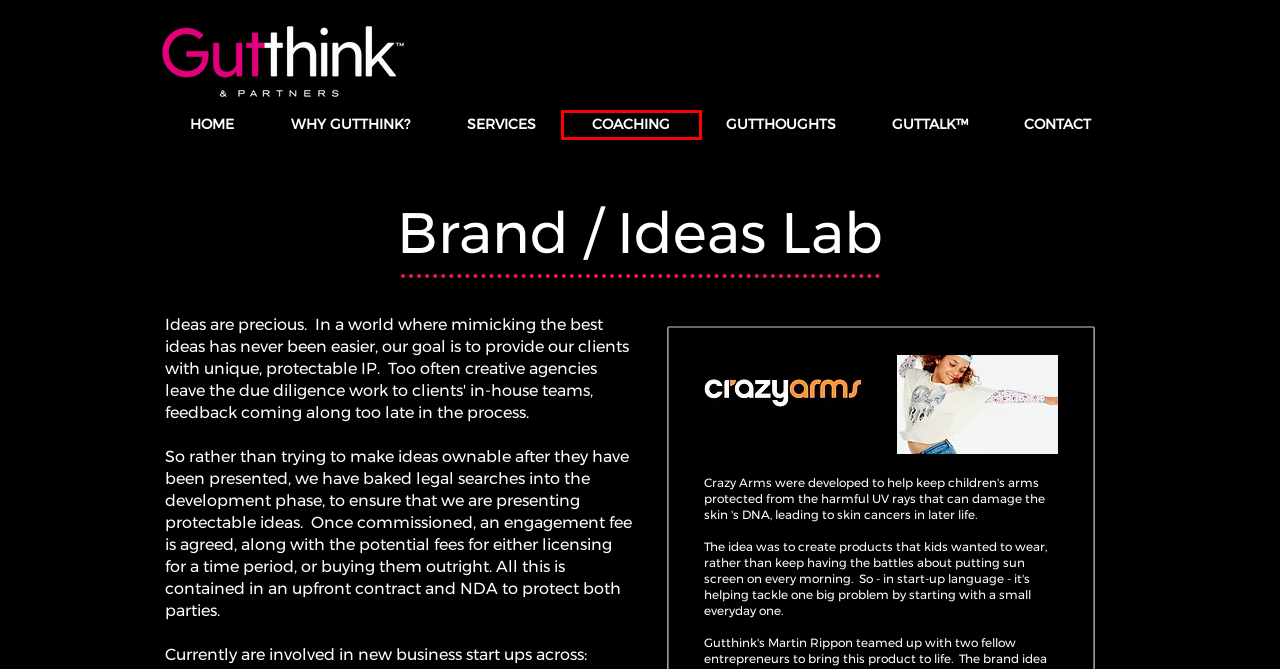You have a screenshot of a webpage with a red rectangle bounding box. Identify the best webpage description that corresponds to the new webpage after clicking the element within the red bounding box. Here are the candidates:
A. CONTACT | gutthinkandpartners
B. GUTTALK™ | gutthinkandpartners
C. Privacy Policy | gutthinkandpartners
D. COACHING | gutthinkandpartners
E. gutthink.com | business consultancy | Sydney, New South Wales, Australia
F. Welcome to Crazy Arms. UPF 50+ sun sleeves for kids and adults – crazyarms
G. GUTTHOUGHTS | gutthinkandpartners
H. WHY GUTTHINK? | gutthinkandpartners

D